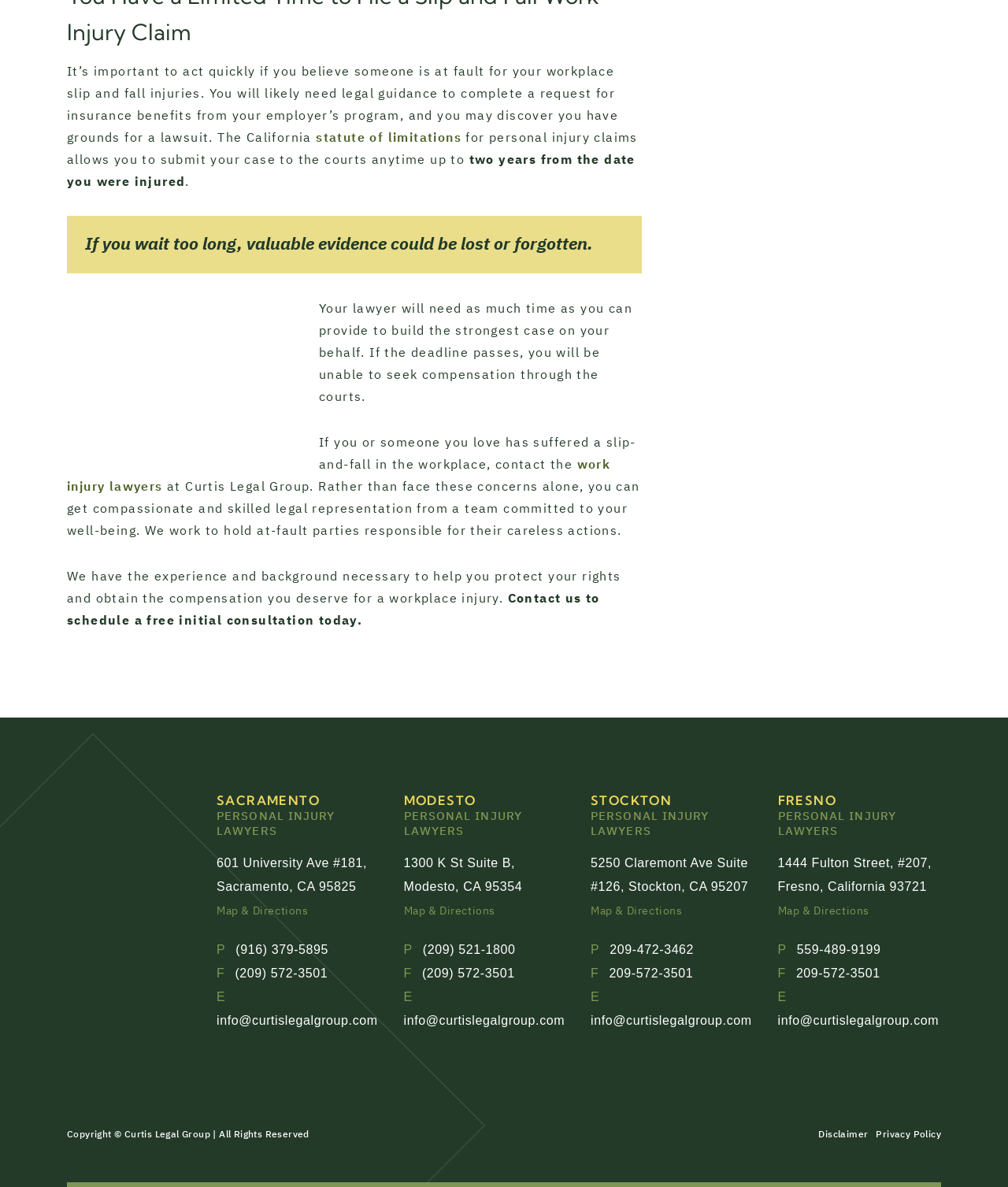Please find the bounding box coordinates of the element's region to be clicked to carry out this instruction: "Call the Fresno office".

[0.79, 0.794, 0.874, 0.805]